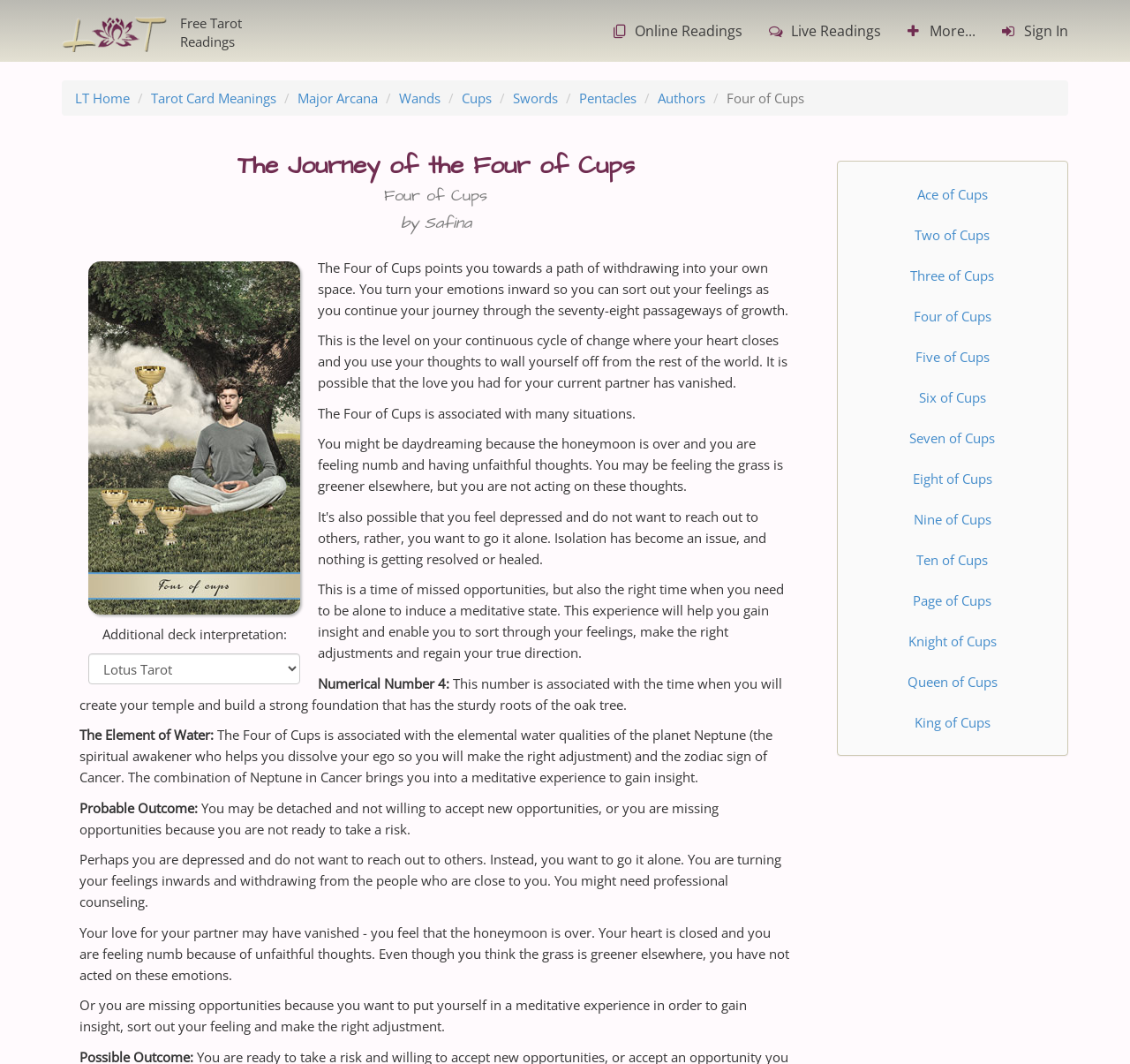Pinpoint the bounding box coordinates for the area that should be clicked to perform the following instruction: "Click on the Lotus Tarot Logo".

[0.043, 0.0, 0.226, 0.058]